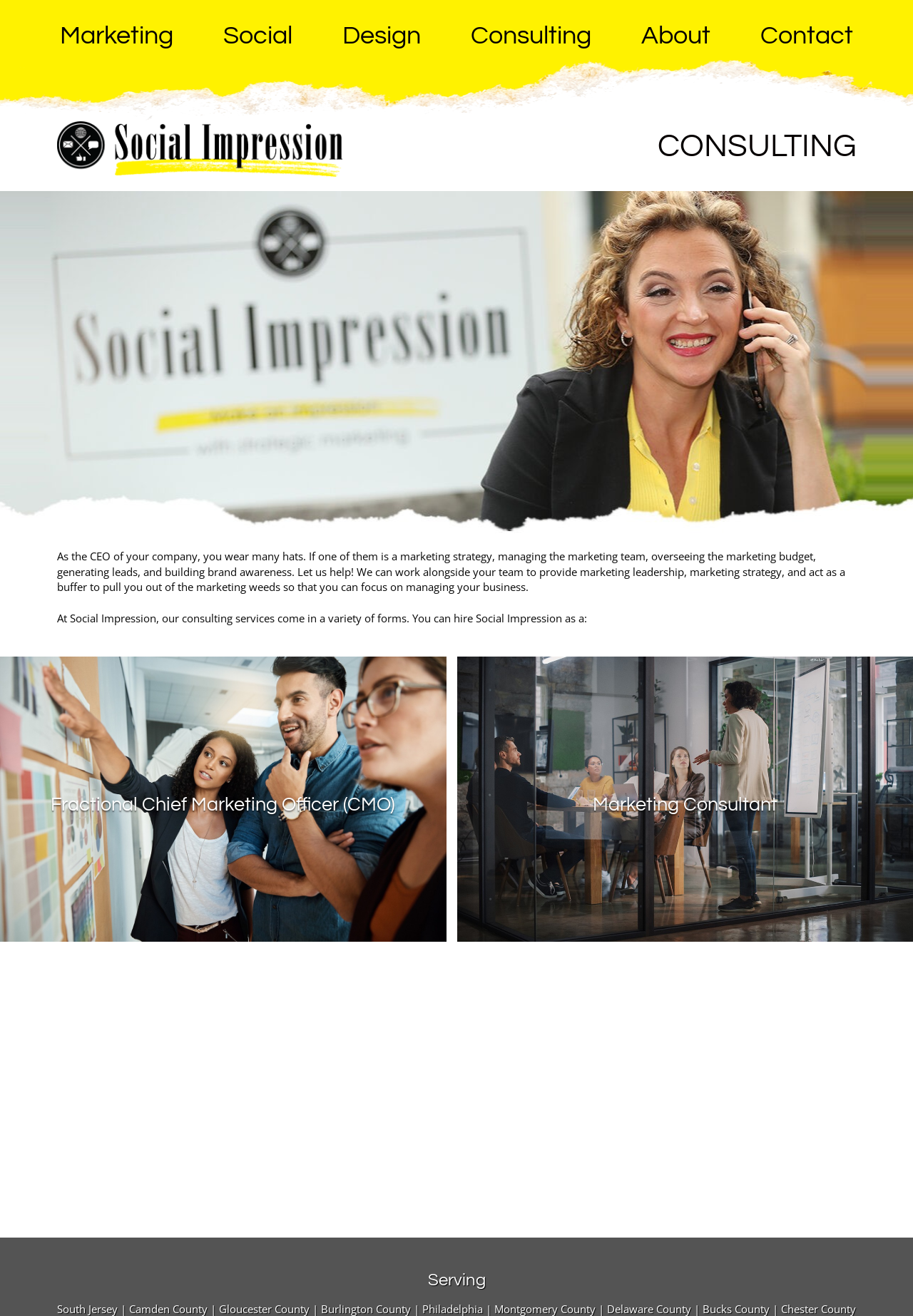Identify the bounding box coordinates of the region that should be clicked to execute the following instruction: "View the current bulletin".

None